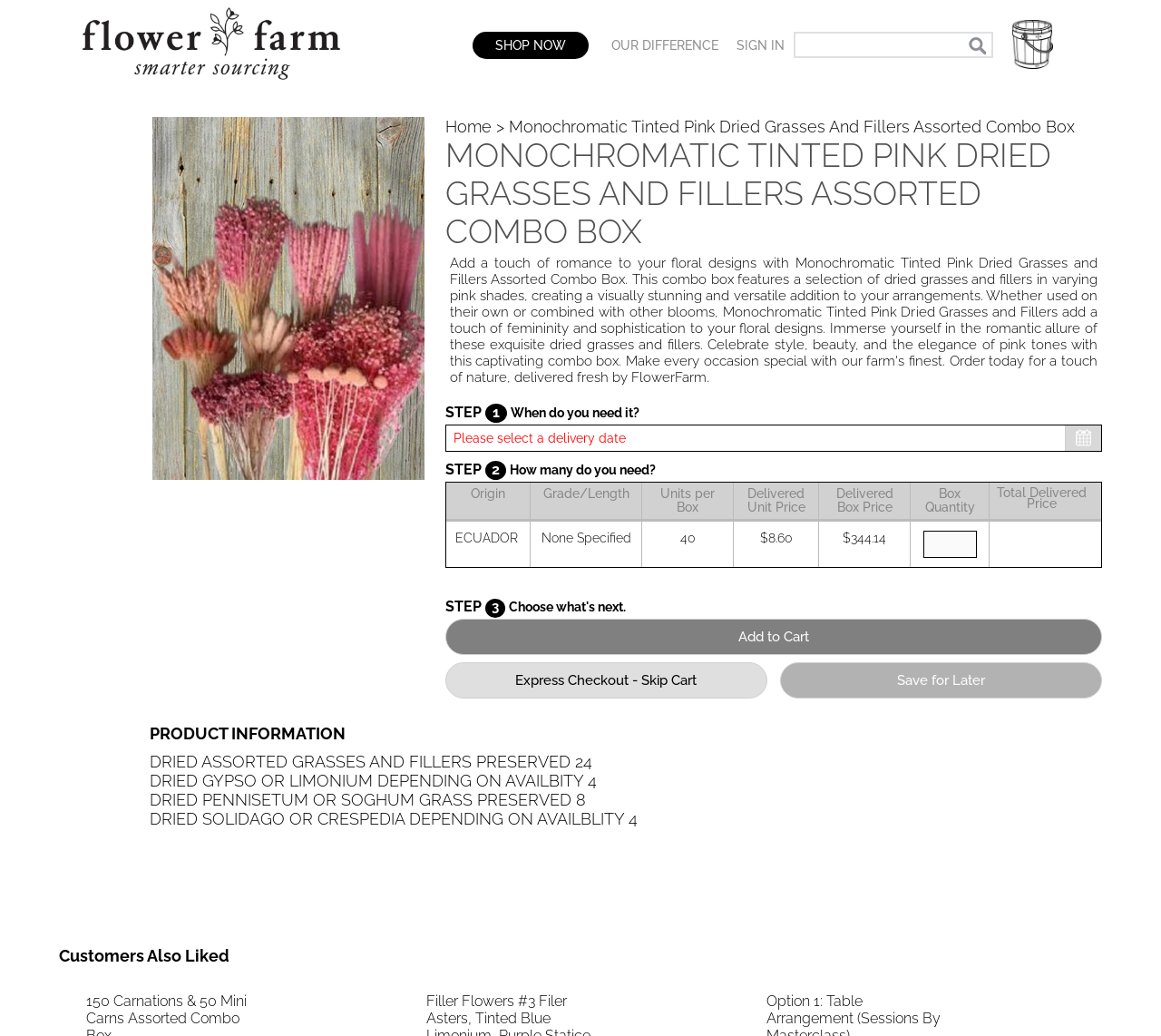What type of flowers are preserved in the product?
Using the visual information from the image, give a one-word or short-phrase answer.

DRIED GYPSO OR LIMONIUM